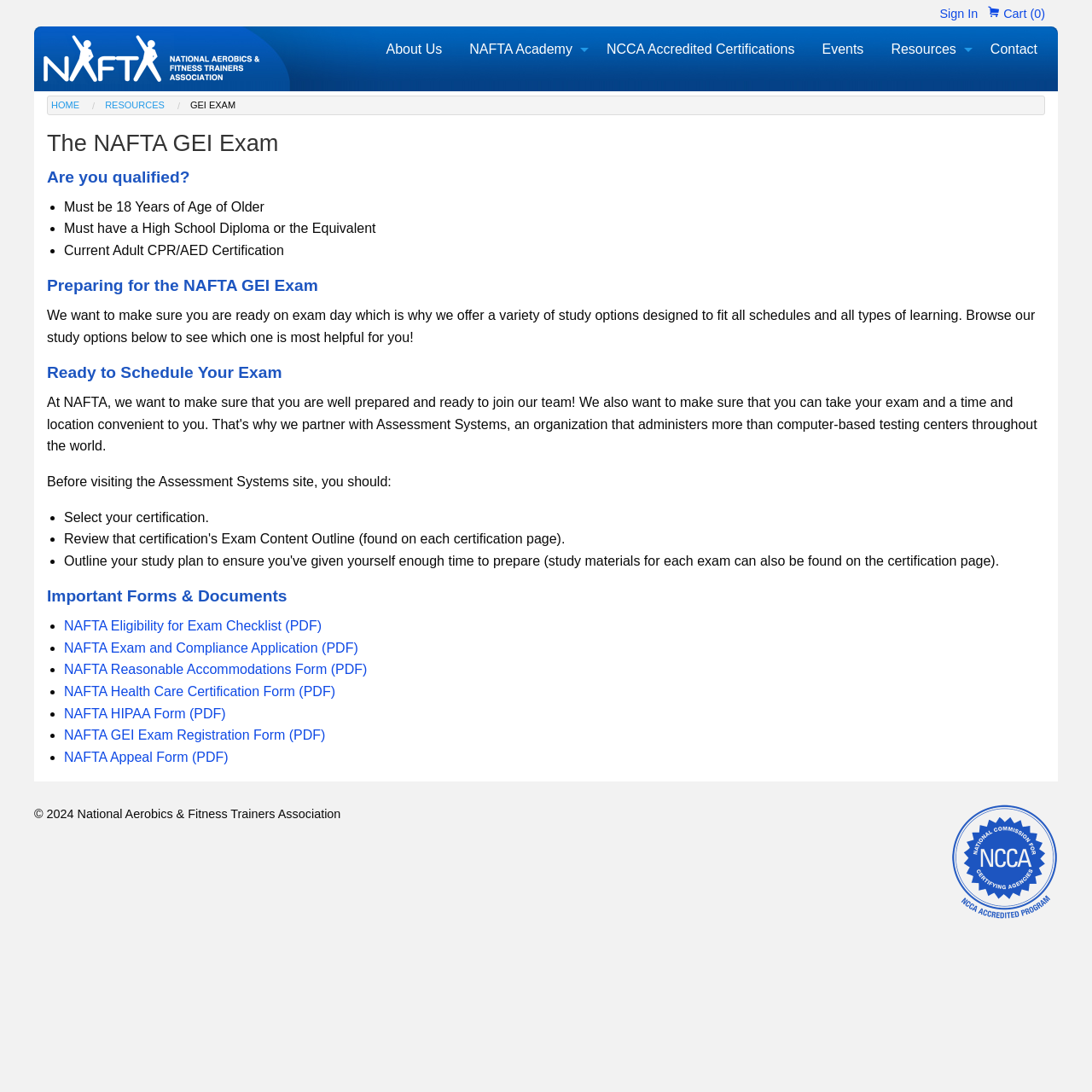Please identify the bounding box coordinates of the element's region that should be clicked to execute the following instruction: "Visit NAFTA Academy". The bounding box coordinates must be four float numbers between 0 and 1, i.e., [left, top, right, bottom].

[0.417, 0.03, 0.543, 0.06]